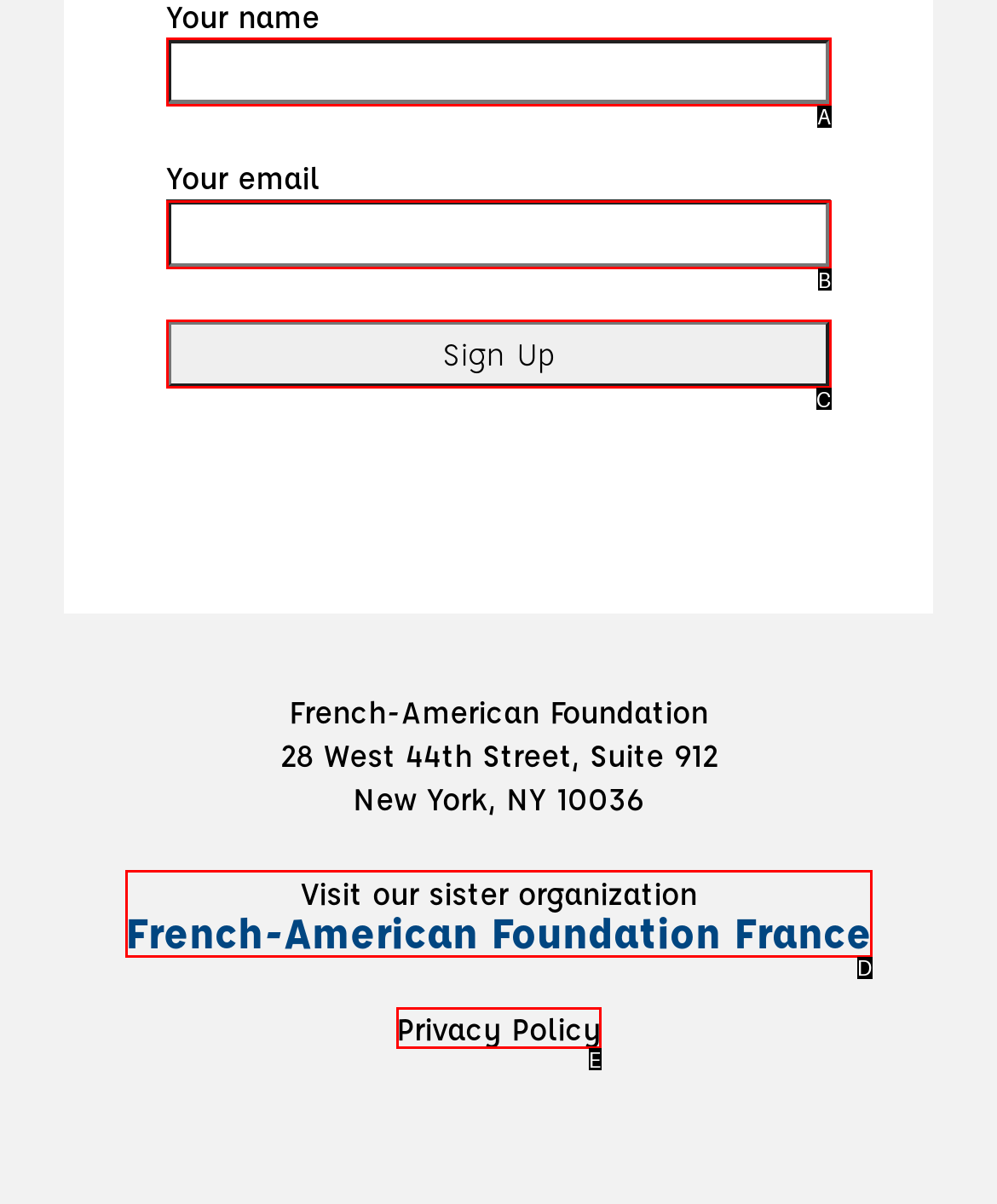Select the option that fits this description: Privacy Policy
Answer with the corresponding letter directly.

E